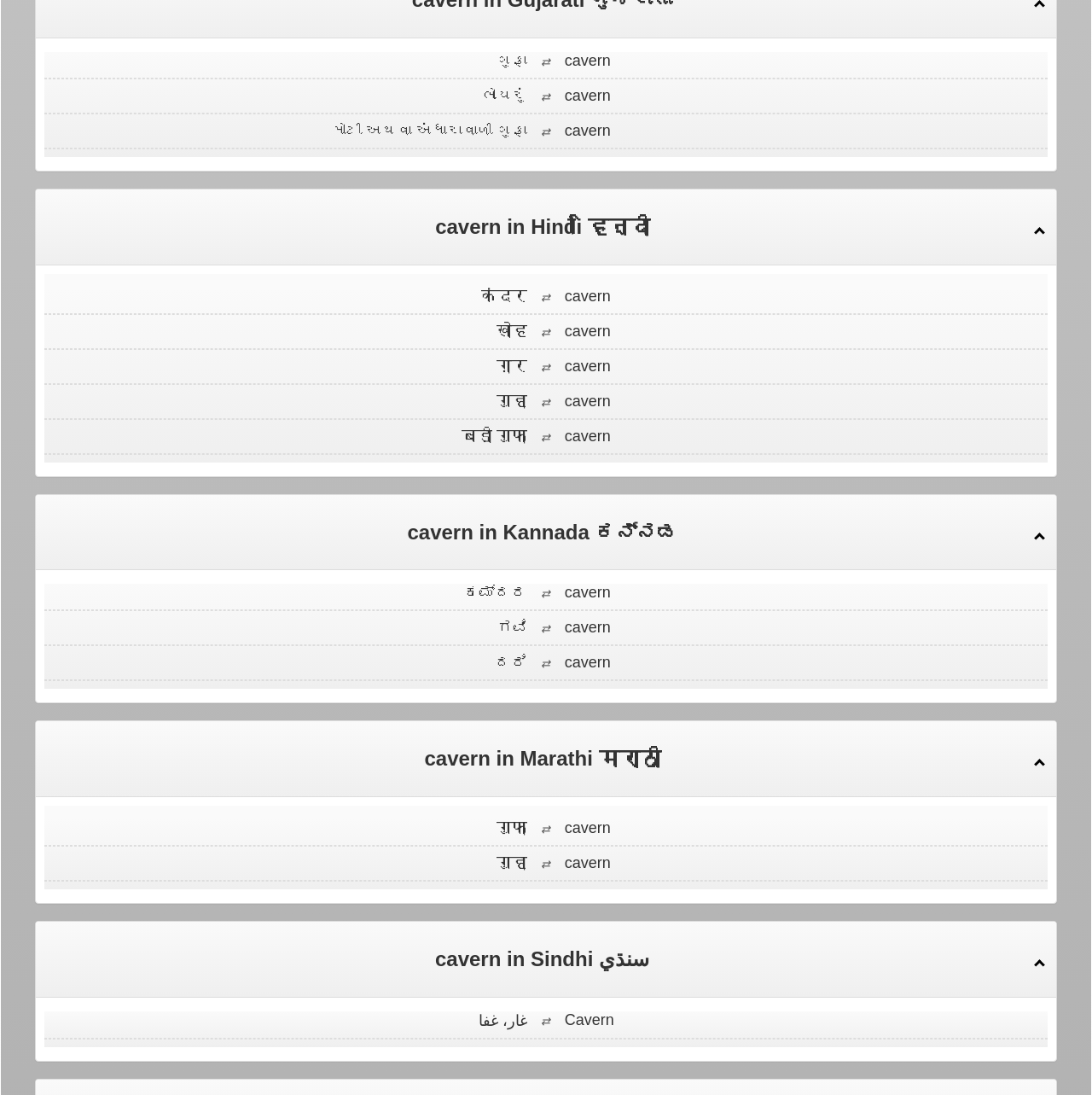Pinpoint the bounding box coordinates for the area that should be clicked to perform the following instruction: "click on غار، غفا".

[0.431, 0.924, 0.491, 0.94]